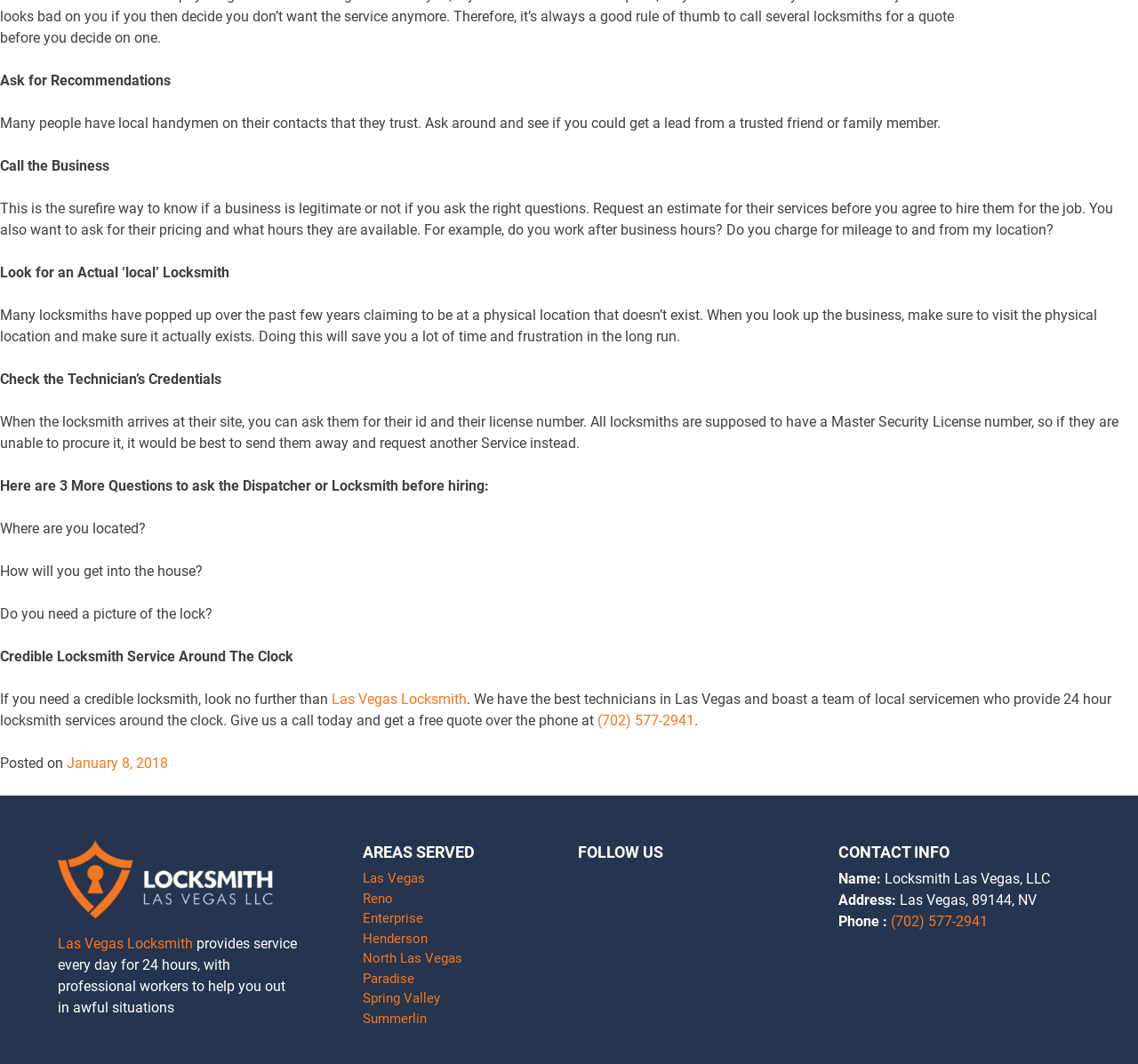Predict the bounding box of the UI element based on the description: "January 8, 2018December 19, 2018". The coordinates should be four float numbers between 0 and 1, formatted as [left, top, right, bottom].

[0.059, 0.709, 0.148, 0.725]